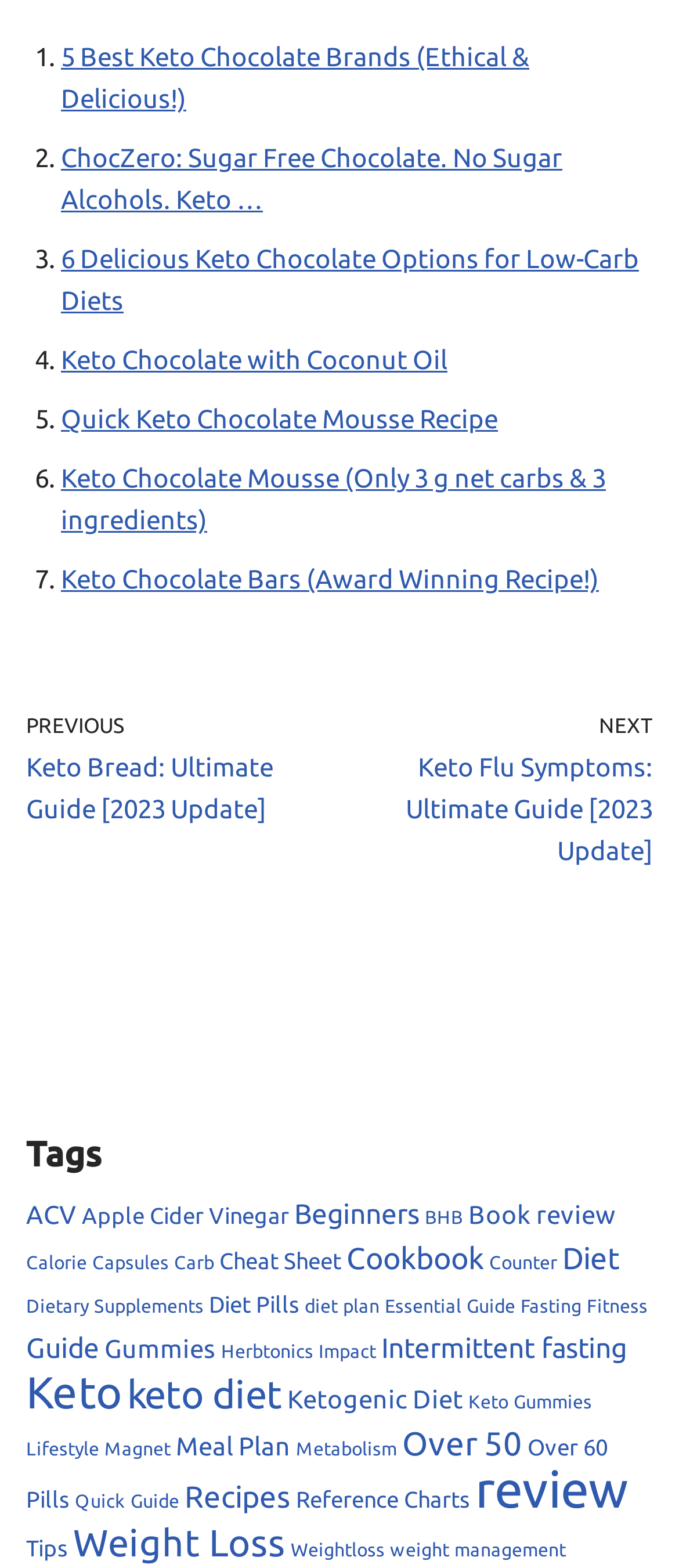Determine the bounding box coordinates of the clickable element to achieve the following action: 'Explore the 'Weight Loss' tag'. Provide the coordinates as four float values between 0 and 1, formatted as [left, top, right, bottom].

[0.108, 0.971, 0.421, 0.997]